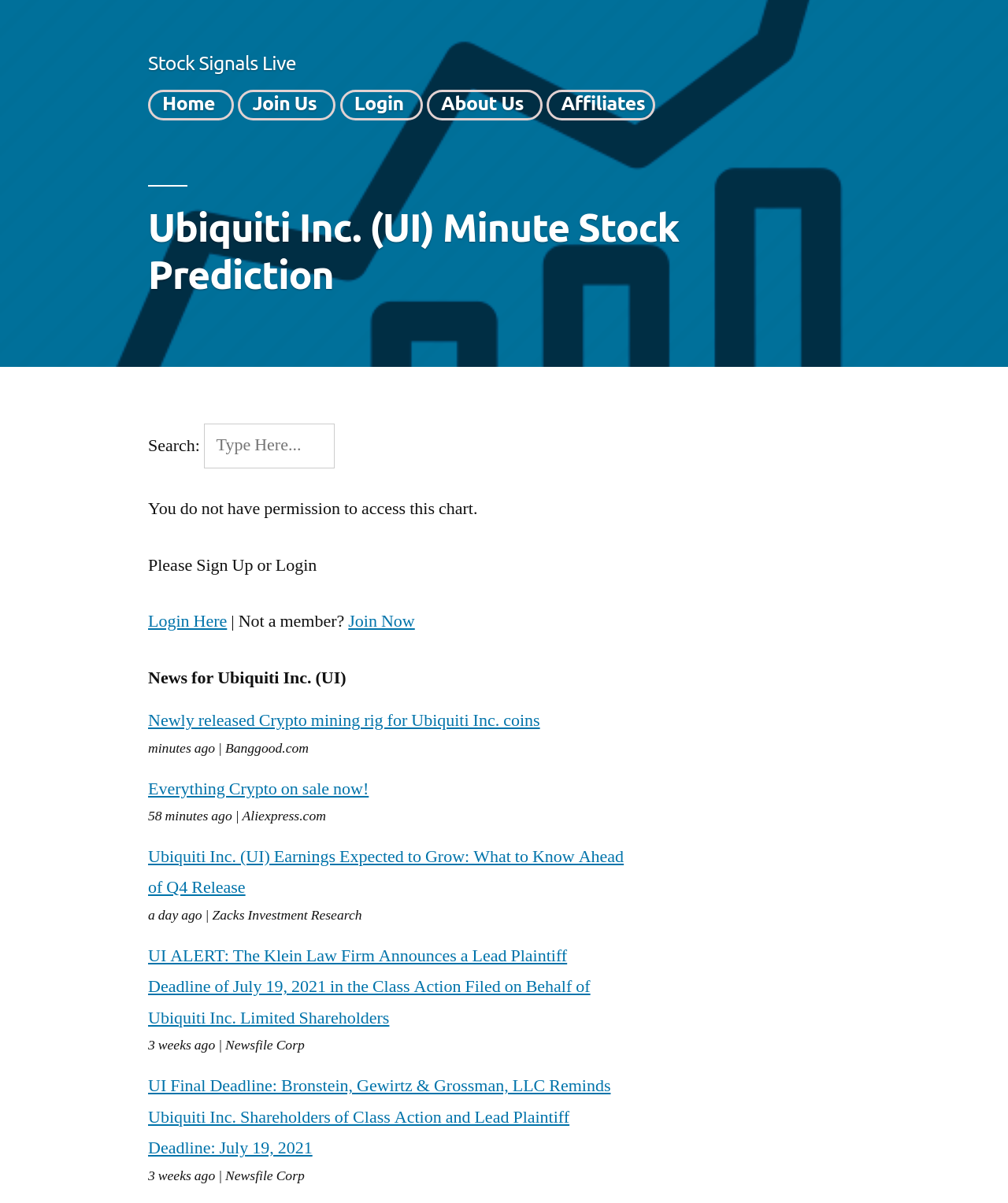What is the purpose of the search bar?
Using the image as a reference, answer with just one word or a short phrase.

Search for stock information